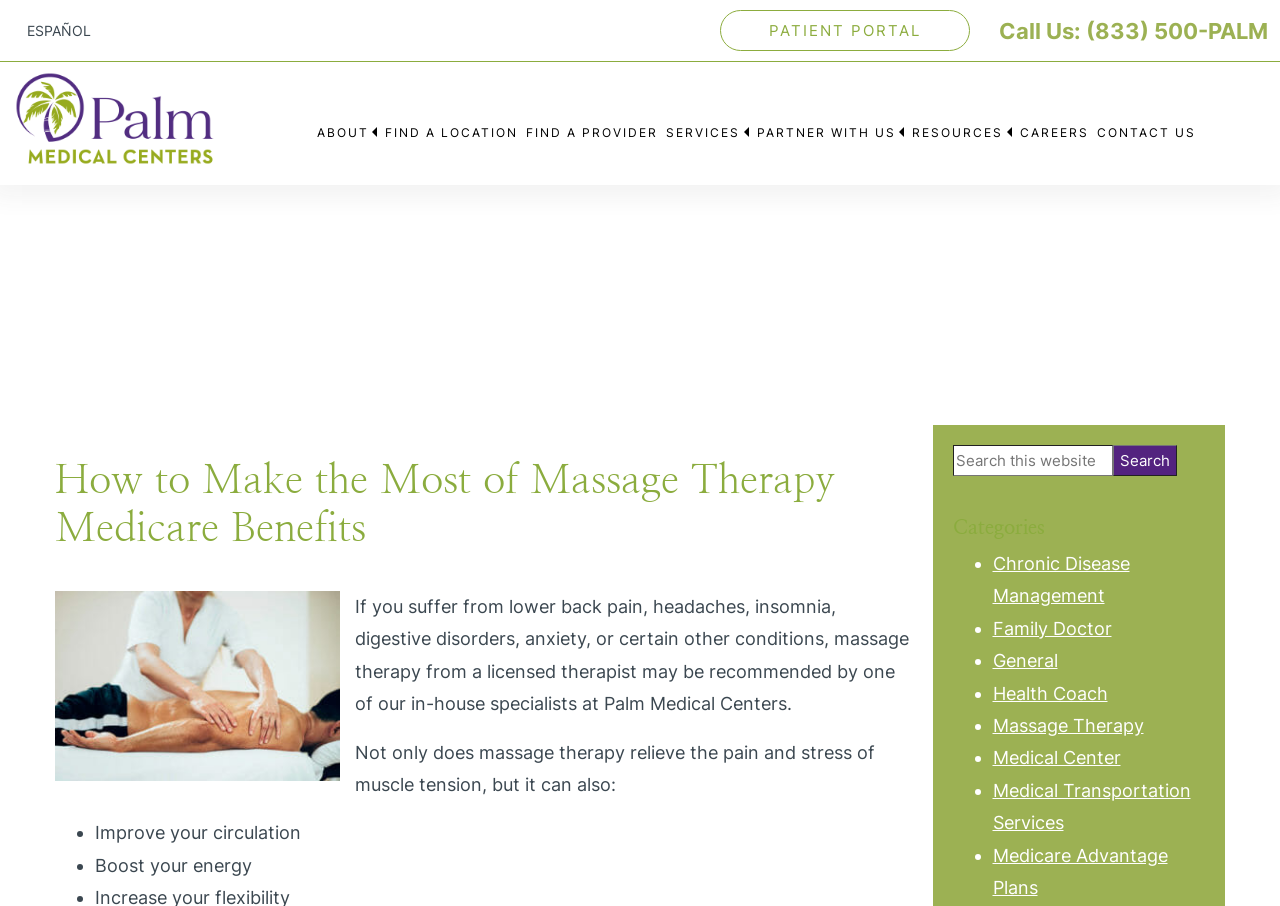Show the bounding box coordinates for the HTML element described as: "Call Us: (833) 500-PALM".

[0.78, 0.013, 0.991, 0.055]